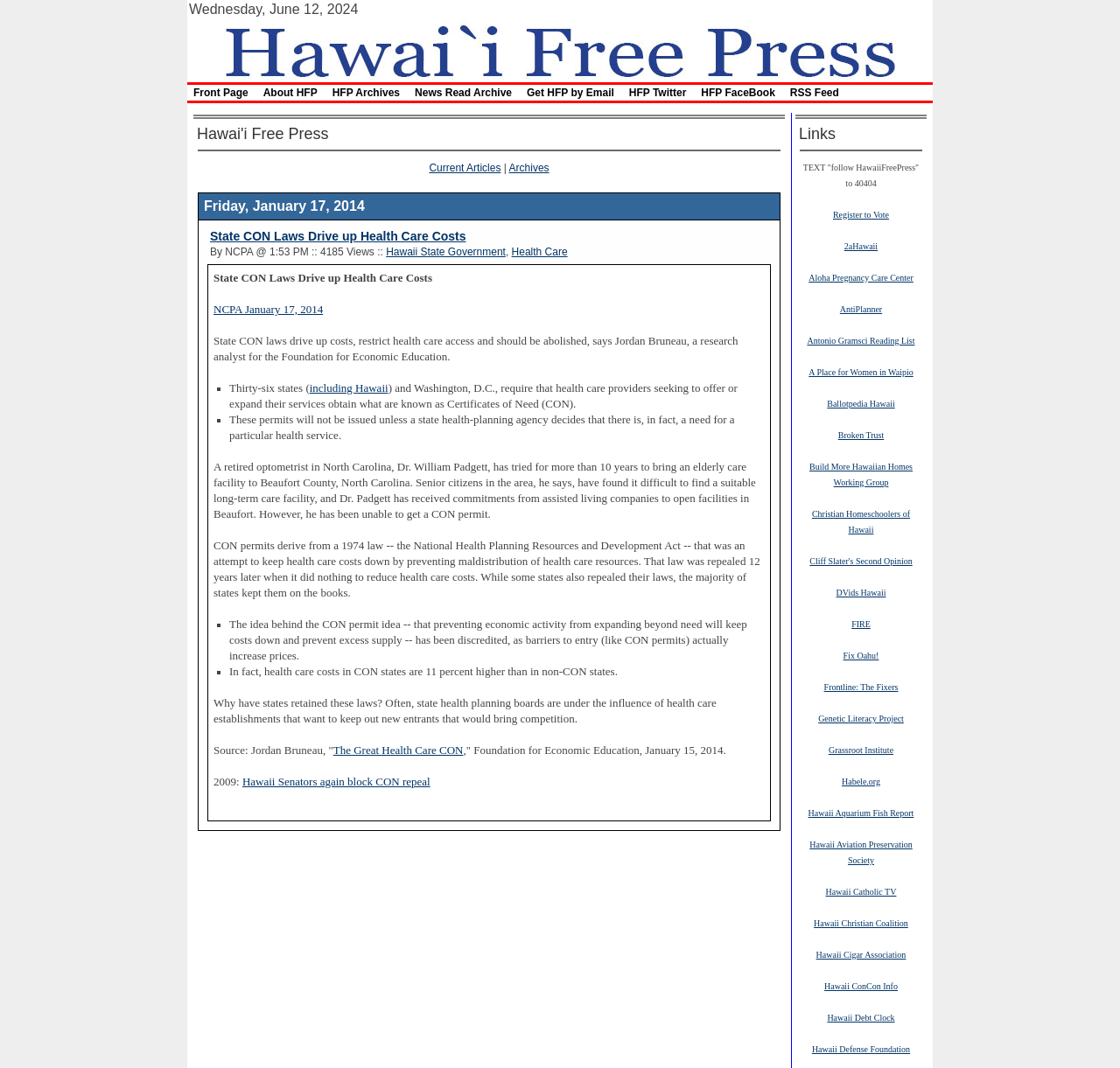Pinpoint the bounding box coordinates of the clickable element to carry out the following instruction: "Click on the 'Hawaii State Government' link."

[0.345, 0.23, 0.451, 0.242]